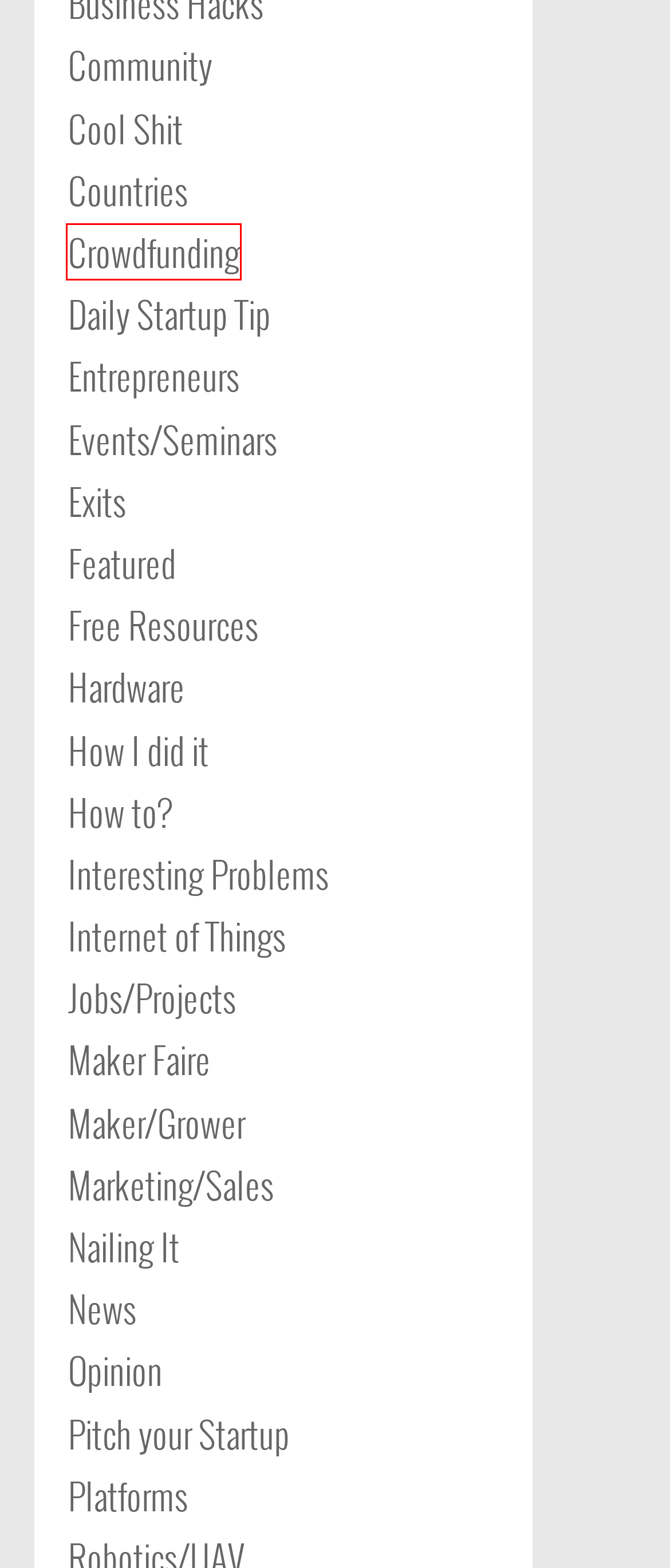Examine the screenshot of the webpage, which has a red bounding box around a UI element. Select the webpage description that best fits the new webpage after the element inside the red bounding box is clicked. Here are the choices:
A. Maker Faire Archives - Startup88
B. Crowdfunding Archives - Startup88
C. Featured Archives - Startup88
D. Platforms Archives - Startup88
E. Daily Startup Tip Archives - Startup88
F. Community Archives - Startup88
G. Countries Archives - Startup88
H. Internet of Things Archives - Startup88

B